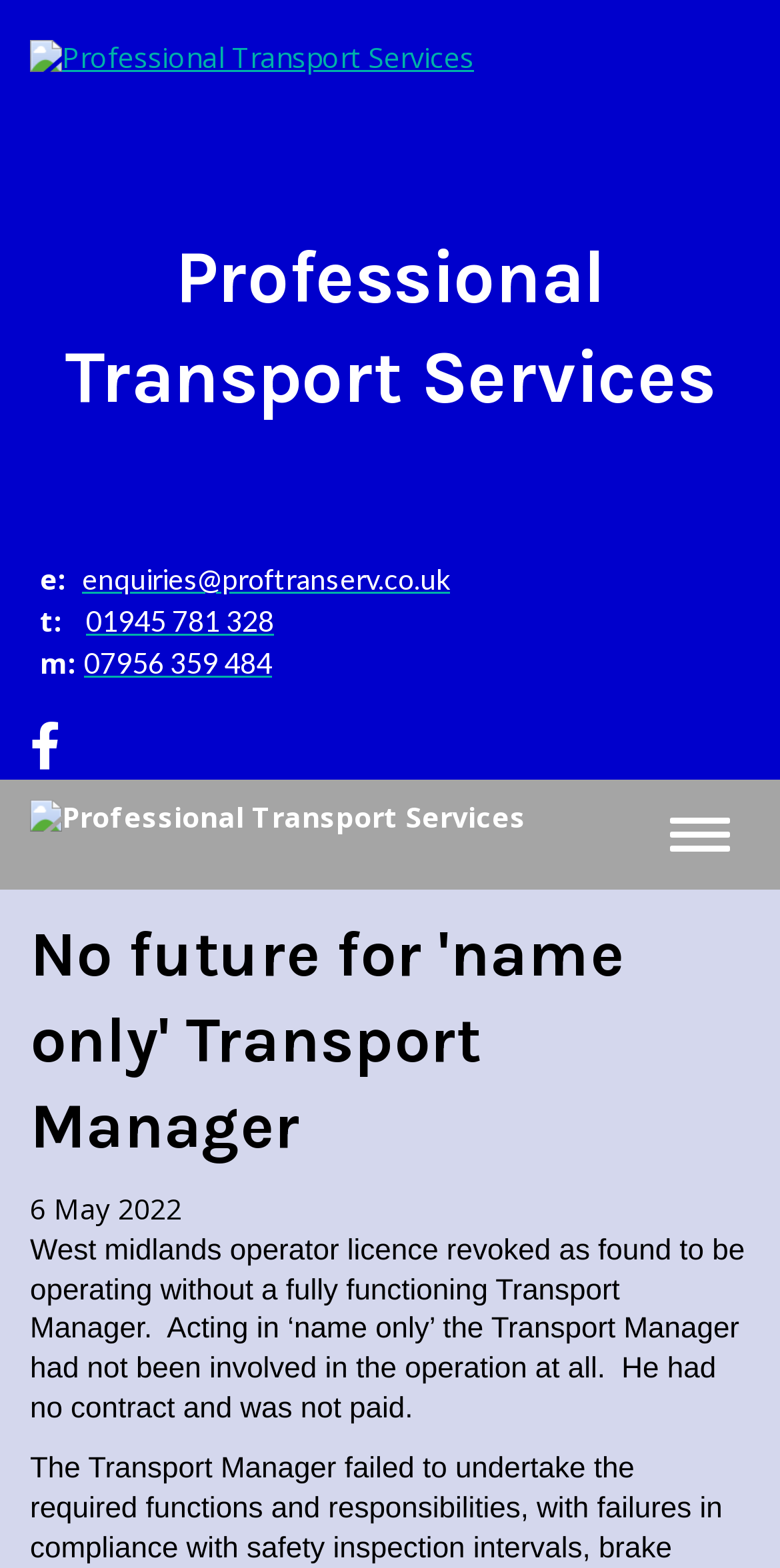Describe all the visual and textual components of the webpage comprehensively.

The webpage appears to be a news article or a blog post from Professional Transport Services. At the top left, there is a logo of Professional Transport Services, which is an image and a link. Below the logo, there is a heading with the same name, "Professional Transport Services". 

To the right of the logo, there are three lines of contact information, including an email address, a phone number, and a mobile number. Each of these contact details is a link.

Below the contact information, there is a table with a single row, containing a link with a font awesome icon. 

On the top right, there is a button to toggle navigation, which is not expanded. 

Below the button, there is another instance of the Professional Transport Services logo, which is also an image and a link.

The main content of the webpage starts with a heading, "No future for 'name only' Transport Manager", which is a title of the article. Below the title, there is a date, "6 May 2022". 

The main article text is below the date, which describes a West Midlands operator whose licence was revoked due to not having a fully functioning Transport Manager. The Transport Manager was only acting in name and was not involved in the operation, had no contract, and was not paid.